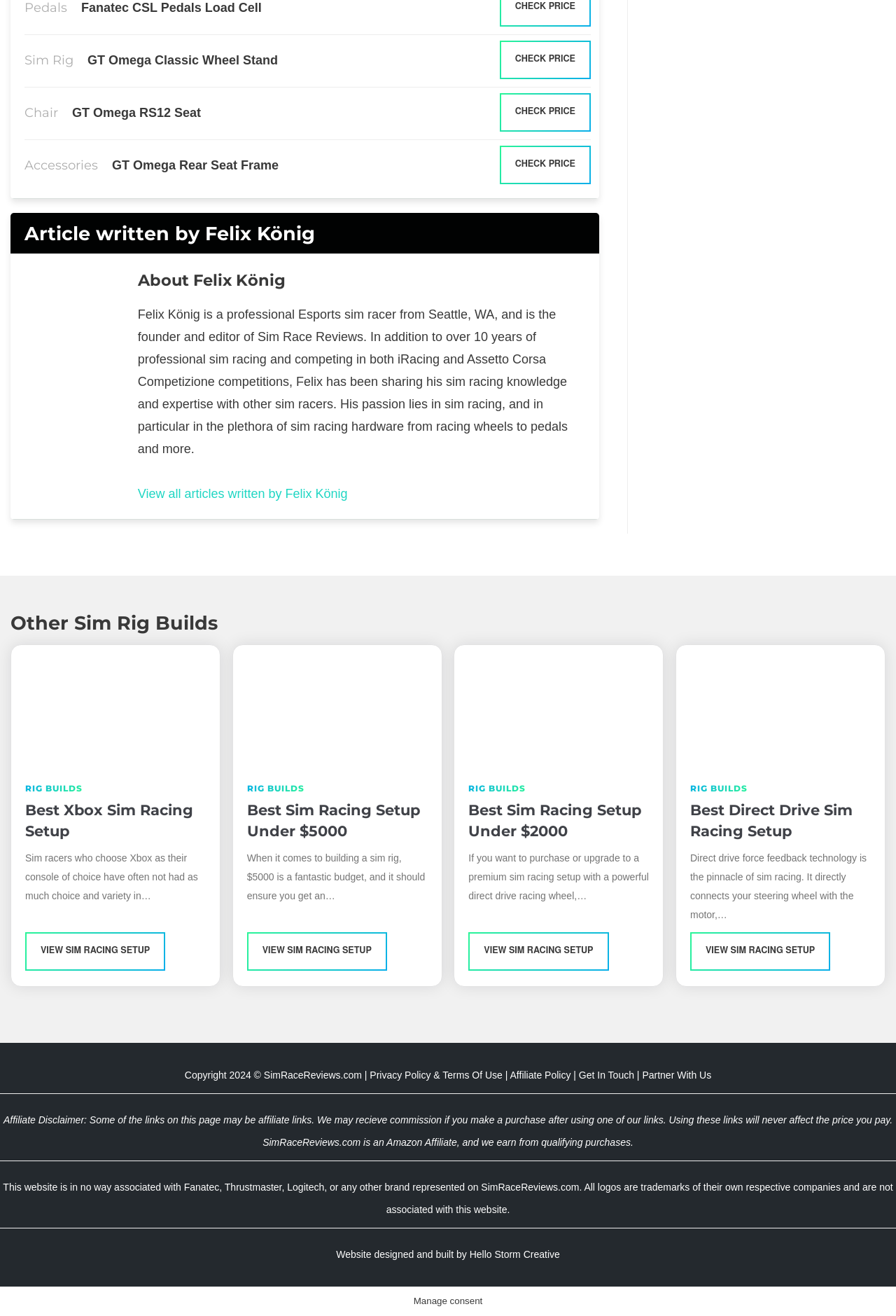Identify the bounding box coordinates of the region I need to click to complete this instruction: "View sim racing setup for Xbox".

[0.028, 0.709, 0.185, 0.738]